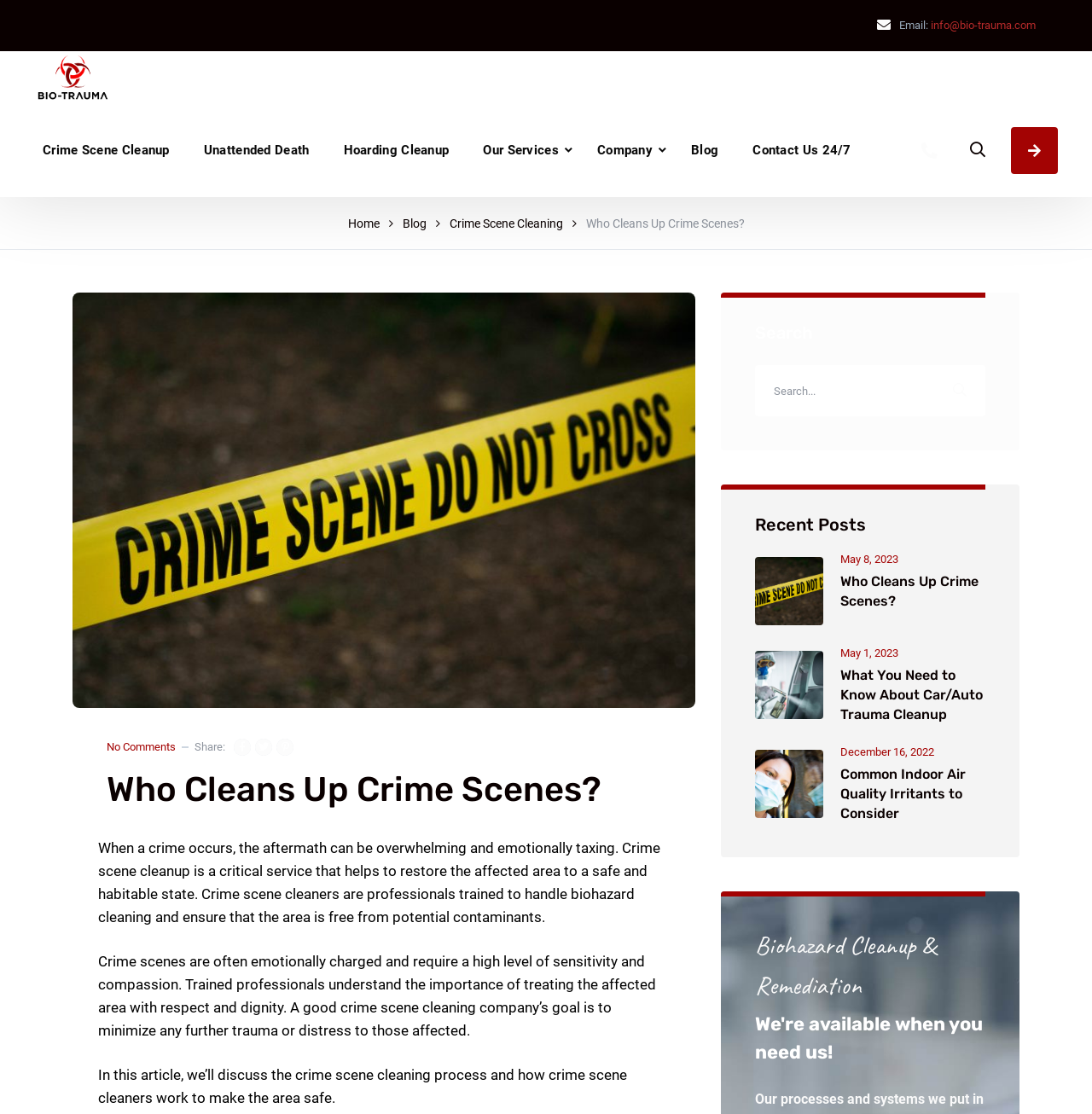Summarize the webpage in an elaborate manner.

This webpage is about crime scene cleanup and its importance. At the top right corner, there is an email address and a phone number. On the top left, there is a logo of "Bio-Trauma" with a link to the company's homepage. Below the logo, there are several links to different services offered by the company, including crime scene cleanup, unattended death, hoarding cleanup, and more.

The main content of the webpage is an article titled "Who Cleans Up Crime Scenes?" which discusses the importance of crime scene cleanup and how professionals handle biohazard cleaning. The article is divided into three paragraphs, explaining the emotional impact of crime scenes, the role of trained professionals in cleaning and restoring the area, and the goal of minimizing further trauma or distress to those affected.

On the right side of the webpage, there is a search bar with a button to submit the search query. Below the search bar, there is a section titled "Recent Posts" which lists four recent articles with their titles, dates, and links to read more.

At the bottom of the webpage, there is a section titled "Biohazard Cleanup & Remediation" and a heading that says "We're available when you need us!"